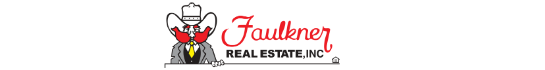Give an in-depth description of what is happening in the image.

The image features the logo of Faulkner Real Estate, Inc., prominently displaying a cartoonish character dressed in cowboy attire, complete with a large hat, who is holding a sign with the company name. The name "Faulkner" is rendered in bold, vibrant red letters, emphasizing the brand's identity, while "REAL ESTATE, INC." is presented in a more subdued black font. This playful and memorable logo reflects the company's connection to the real estate market, particularly in rural areas, suggesting a friendly and approachable service for those seeking land and property opportunities.